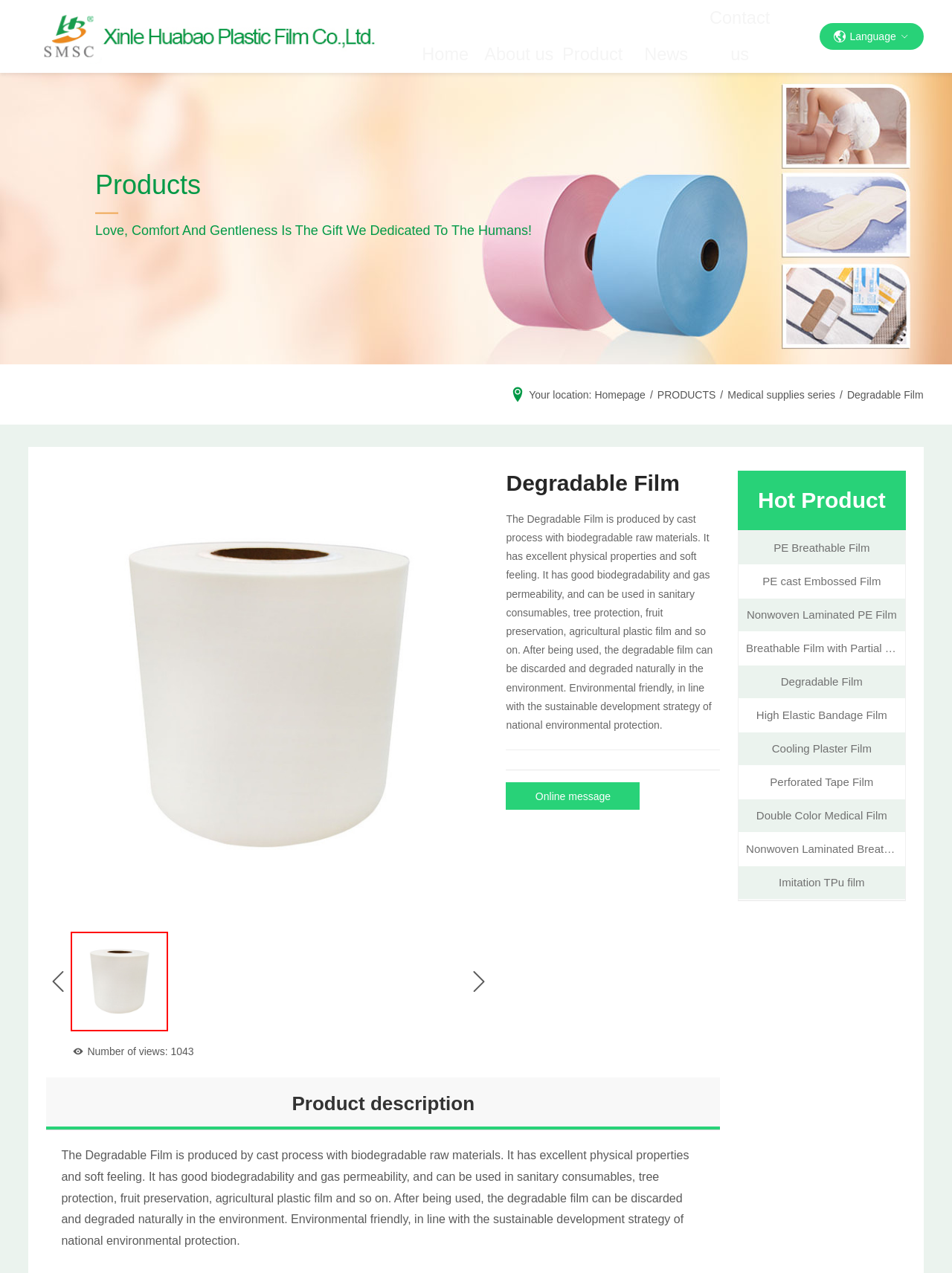Can you show the bounding box coordinates of the region to click on to complete the task described in the instruction: "Learn more about 'PE Breathable Film'"?

[0.784, 0.423, 0.943, 0.437]